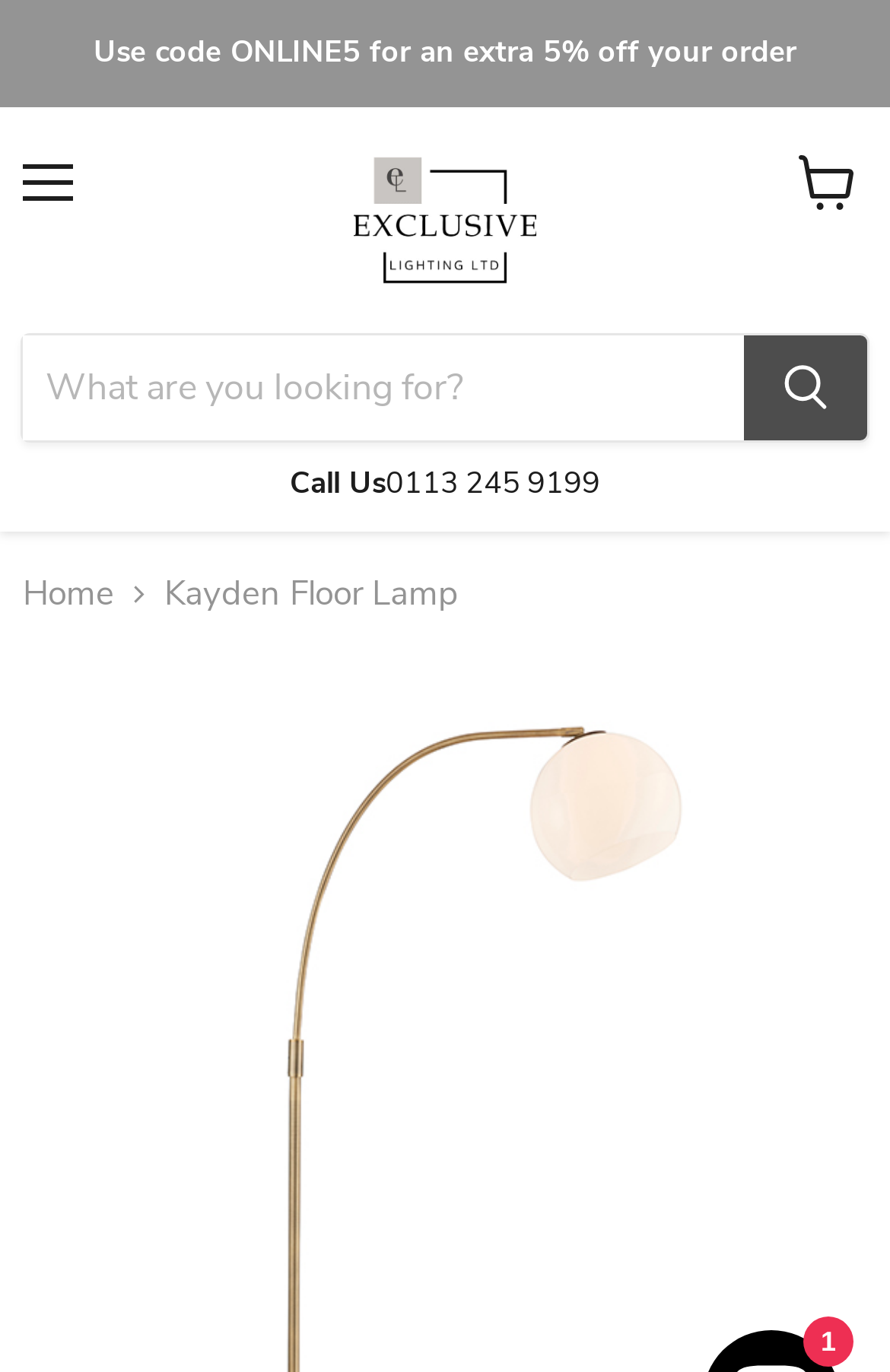What is the text of the webpage's headline?

Kayden Floor Lamp